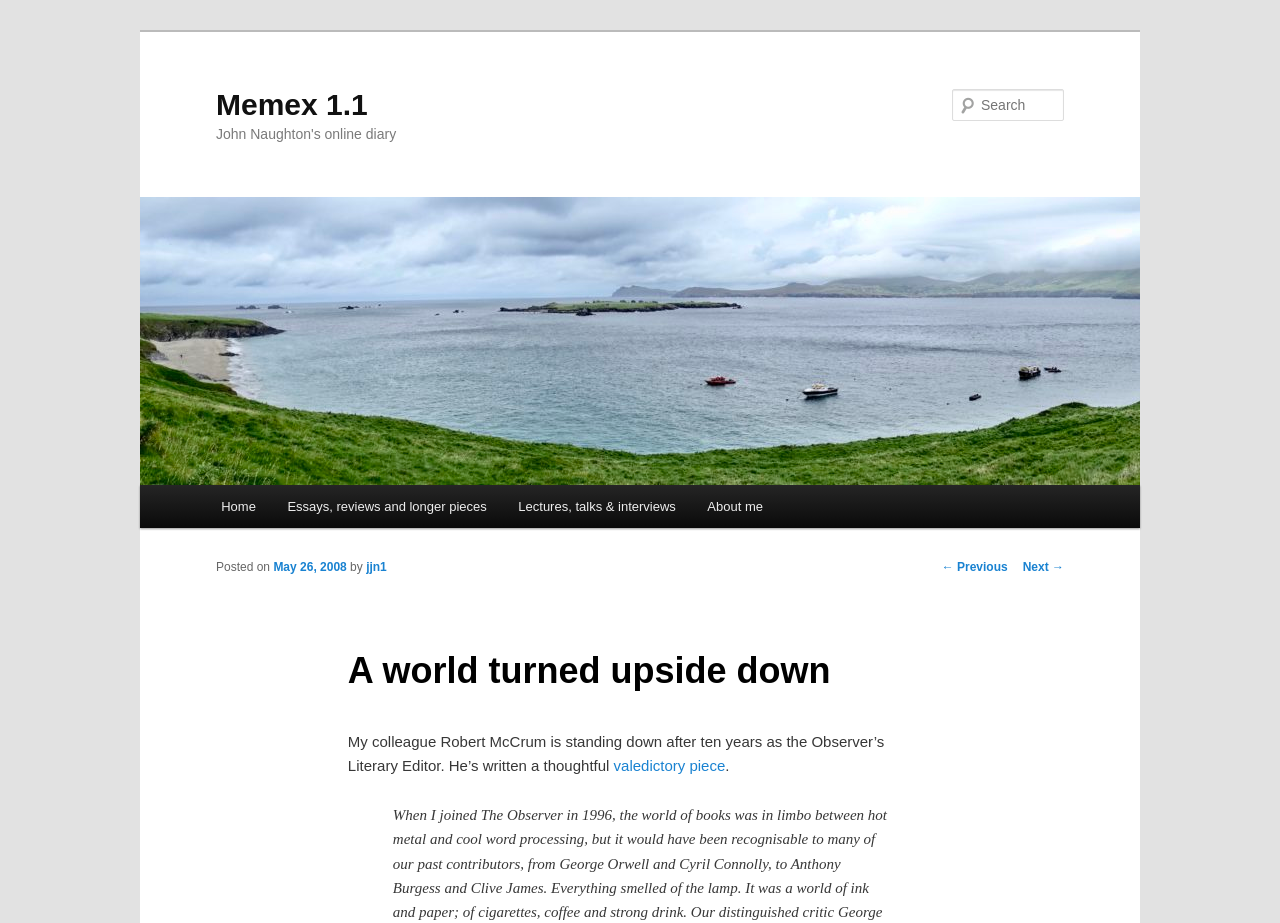Identify the bounding box coordinates for the UI element described as: "Essays, reviews and longer pieces". The coordinates should be provided as four floats between 0 and 1: [left, top, right, bottom].

[0.212, 0.525, 0.393, 0.572]